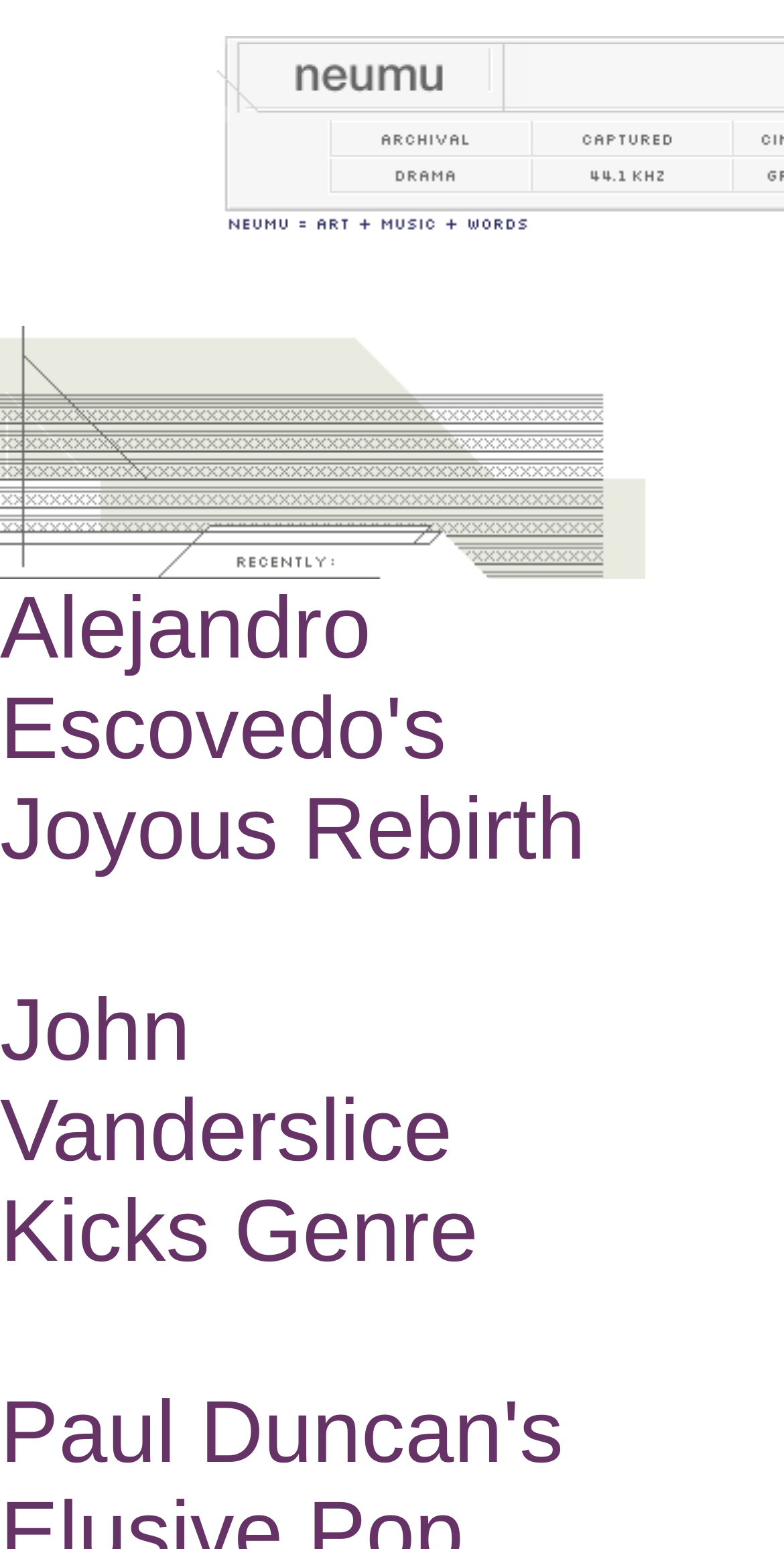Illustrate the webpage with a detailed description.

The webpage appears to be a music or art-related website, with a prominent header section featuring the title "neumu" in a large font, accompanied by an image with the same name. Below the title, there are several links and images arranged horizontally, including "captured", "drama", and "44.1 khz", each with its corresponding image. These elements are separated by small horizontal line images.

To the right of the header section, there is a table cell containing the text "Neumu = Art + Music + Words", which is also a link. This text is positioned above a large illustration image that takes up most of the page's width. The illustration image has two links embedded within it, pointing to articles titled "Alejandro Escovedo's Joyous Rebirth" and "John Vanderslice Kicks Genre".

The overall structure of the webpage is divided into two main sections: the header section with the title and links, and the main content section featuring the illustration image and embedded links. The use of images and links creates a visually appealing and interactive design.